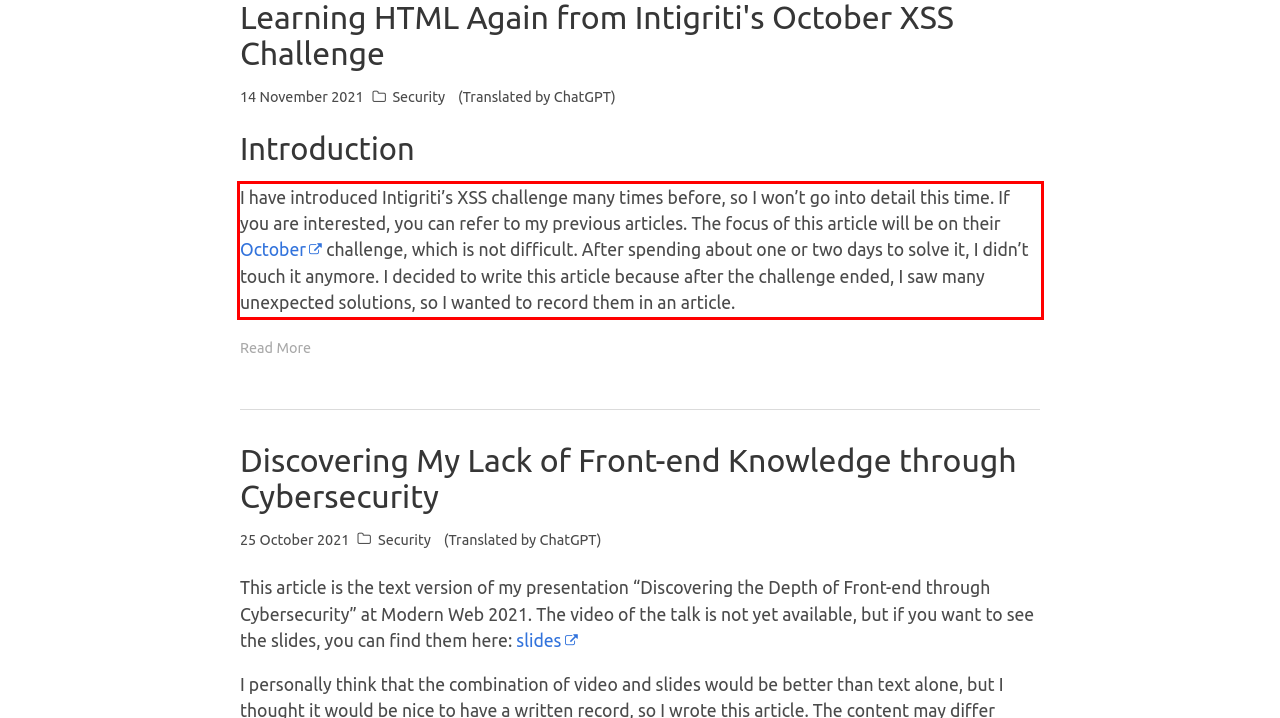Please look at the screenshot provided and find the red bounding box. Extract the text content contained within this bounding box.

I have introduced Intigriti’s XSS challenge many times before, so I won’t go into detail this time. If you are interested, you can refer to my previous articles. The focus of this article will be on their October challenge, which is not difficult. After spending about one or two days to solve it, I didn’t touch it anymore. I decided to write this article because after the challenge ended, I saw many unexpected solutions, so I wanted to record them in an article.